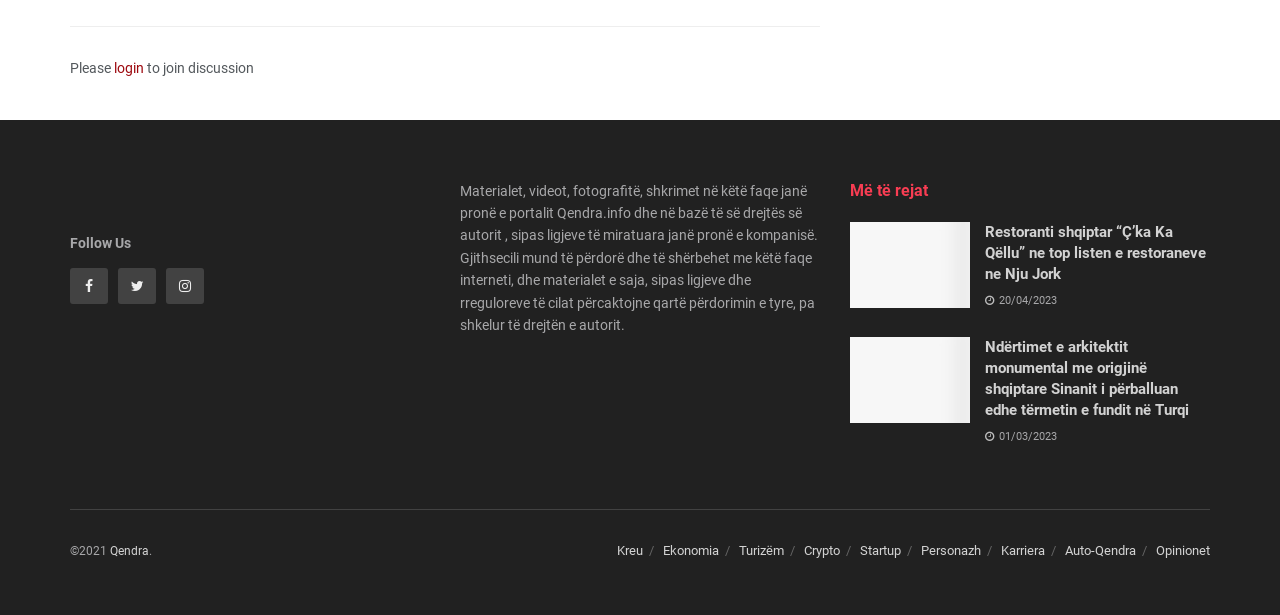What is the text above the 'login' link?
From the screenshot, provide a brief answer in one word or phrase.

Please